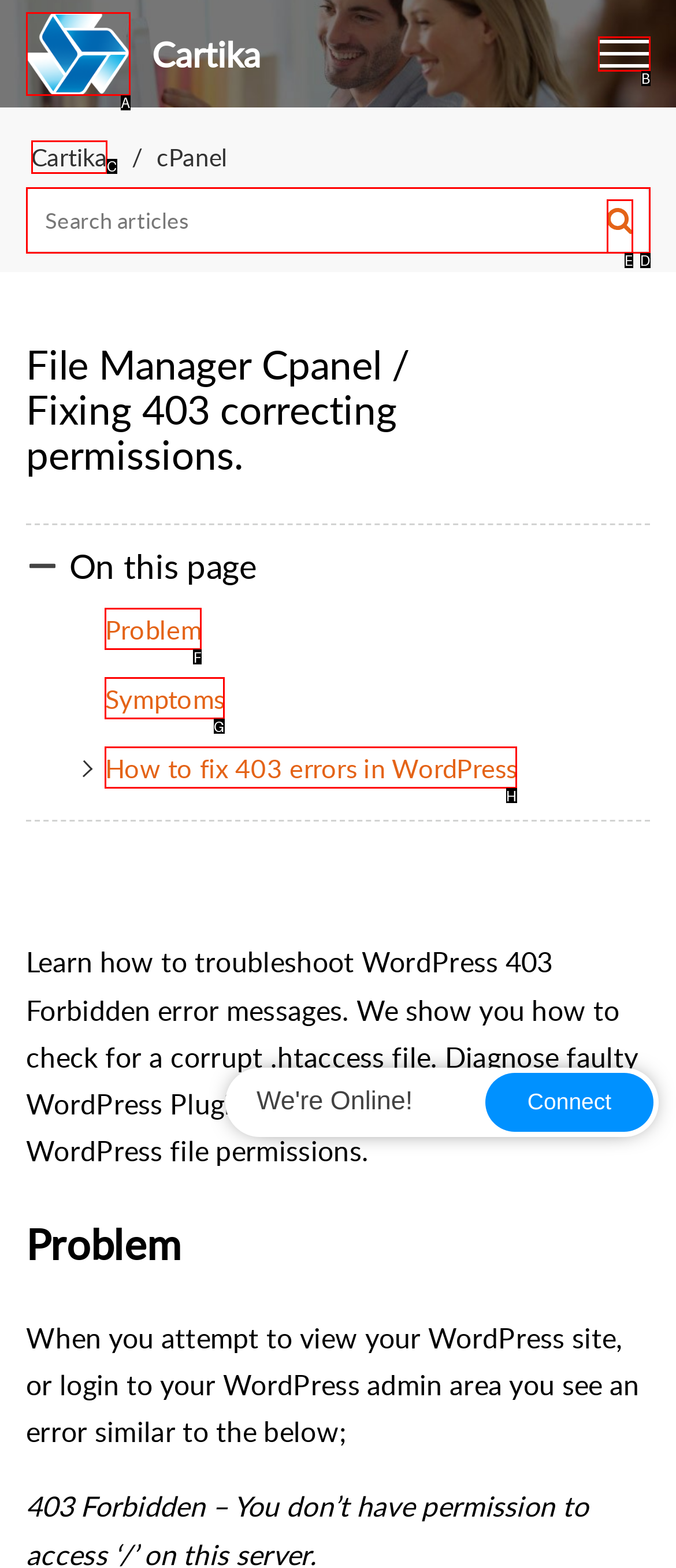Choose the UI element that best aligns with the description: alt="Cartika" aria-label="Cartika home"
Respond with the letter of the chosen option directly.

A